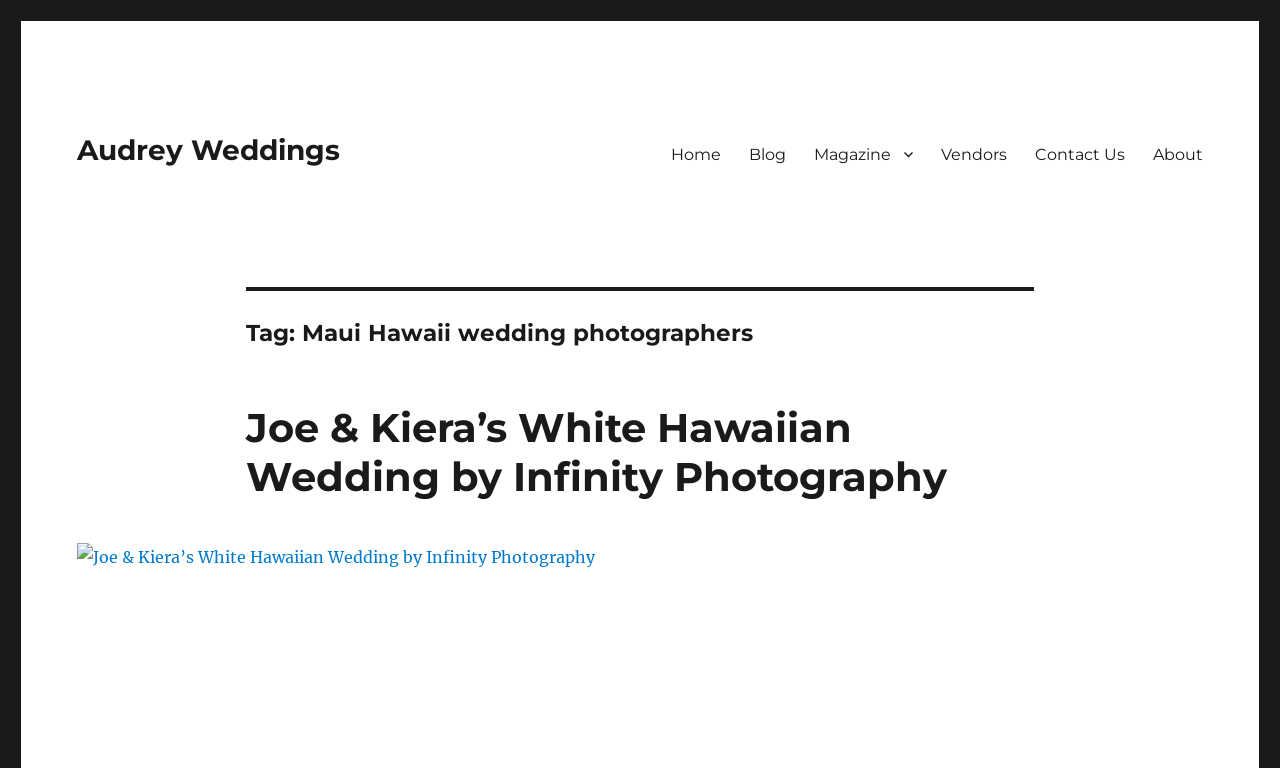Please use the details from the image to answer the following question comprehensively:
What is the name of the wedding photography service?

I found the answer by looking at the top-left corner of the webpage, where the link 'Audrey Weddings' is located, which suggests that it is the name of the wedding photography service.